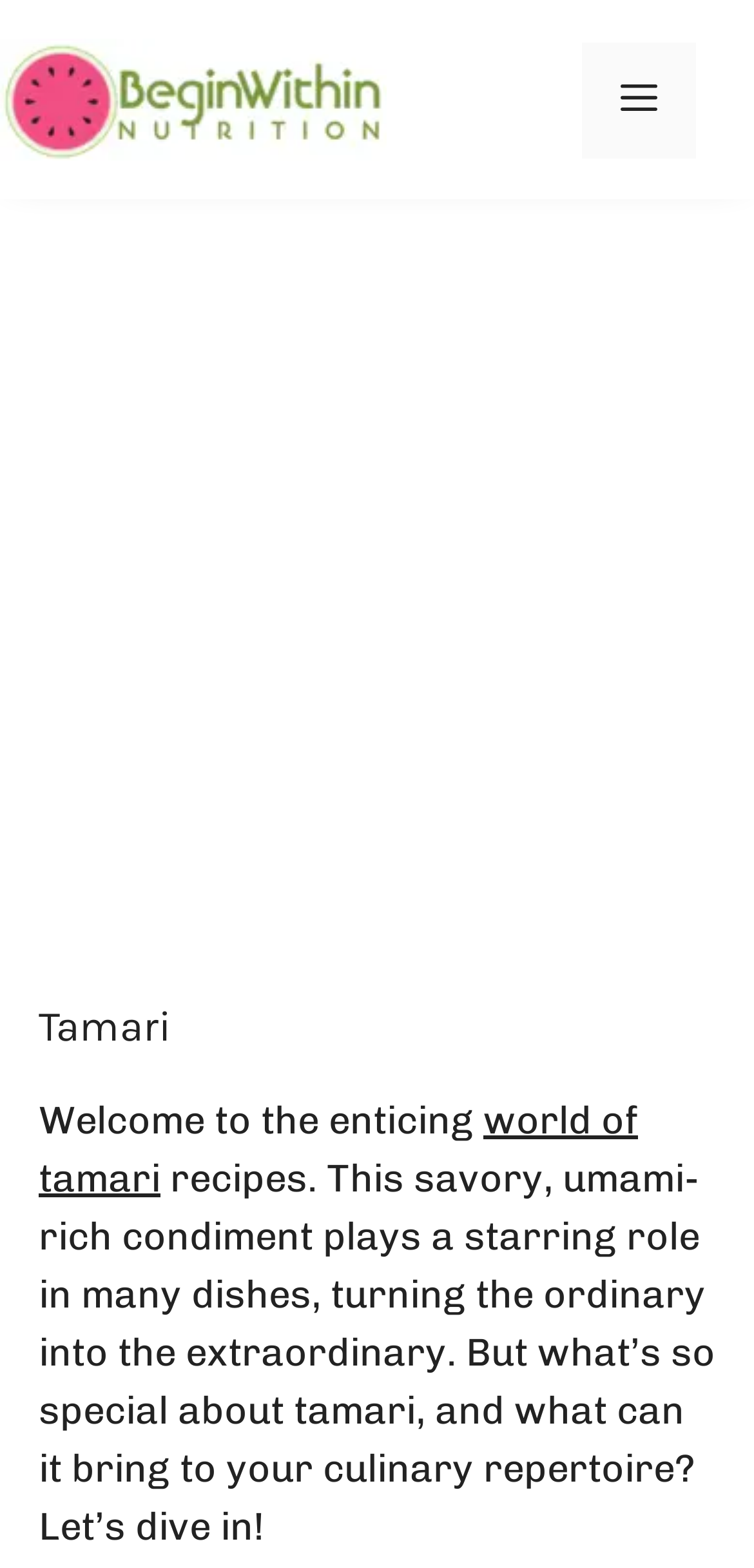What is the name of the website?
Please answer the question as detailed as possible based on the image.

I found the website name by looking at the banner element at the top of the page, which contains a link with the text 'beginwithinnutrition.com'.